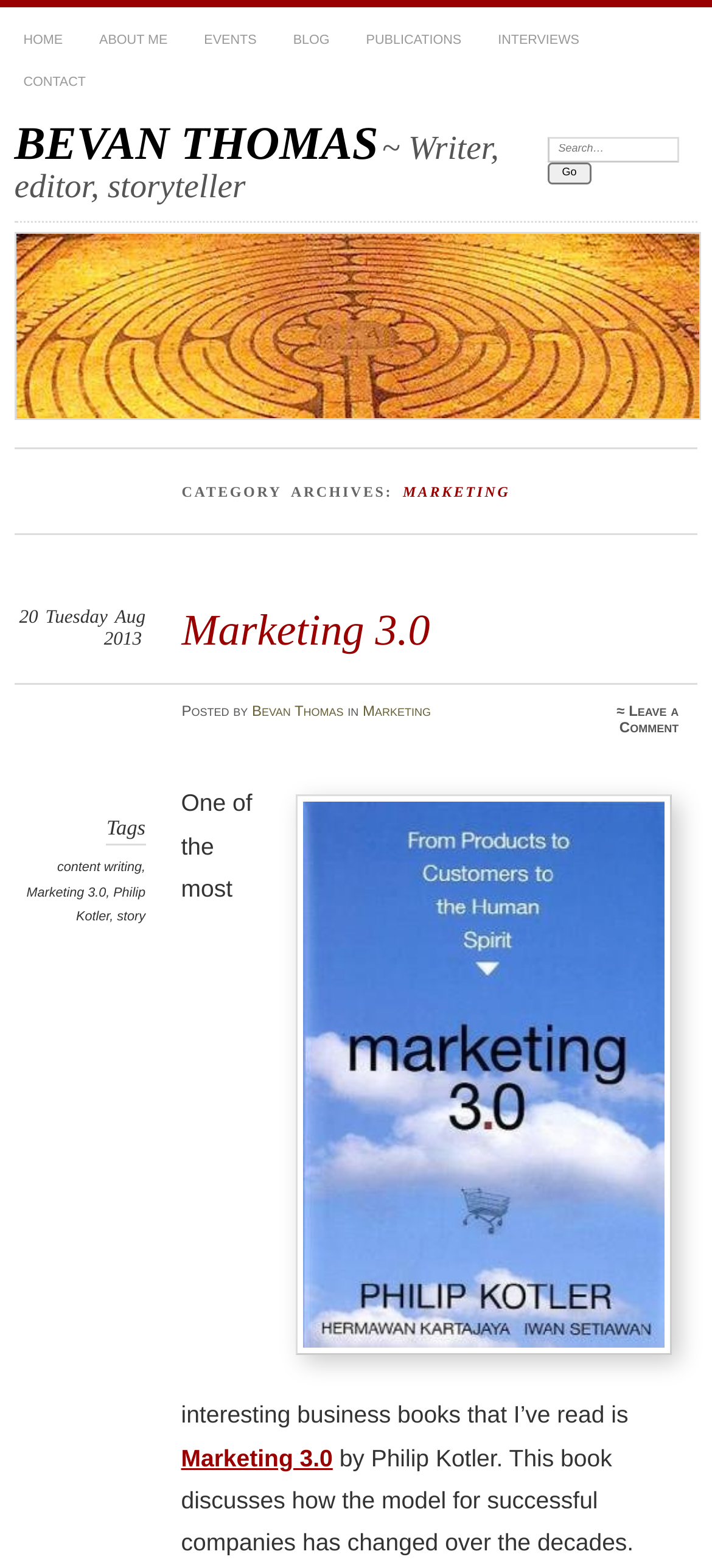What is the category of the archives?
Please look at the screenshot and answer using one word or phrase.

Marketing